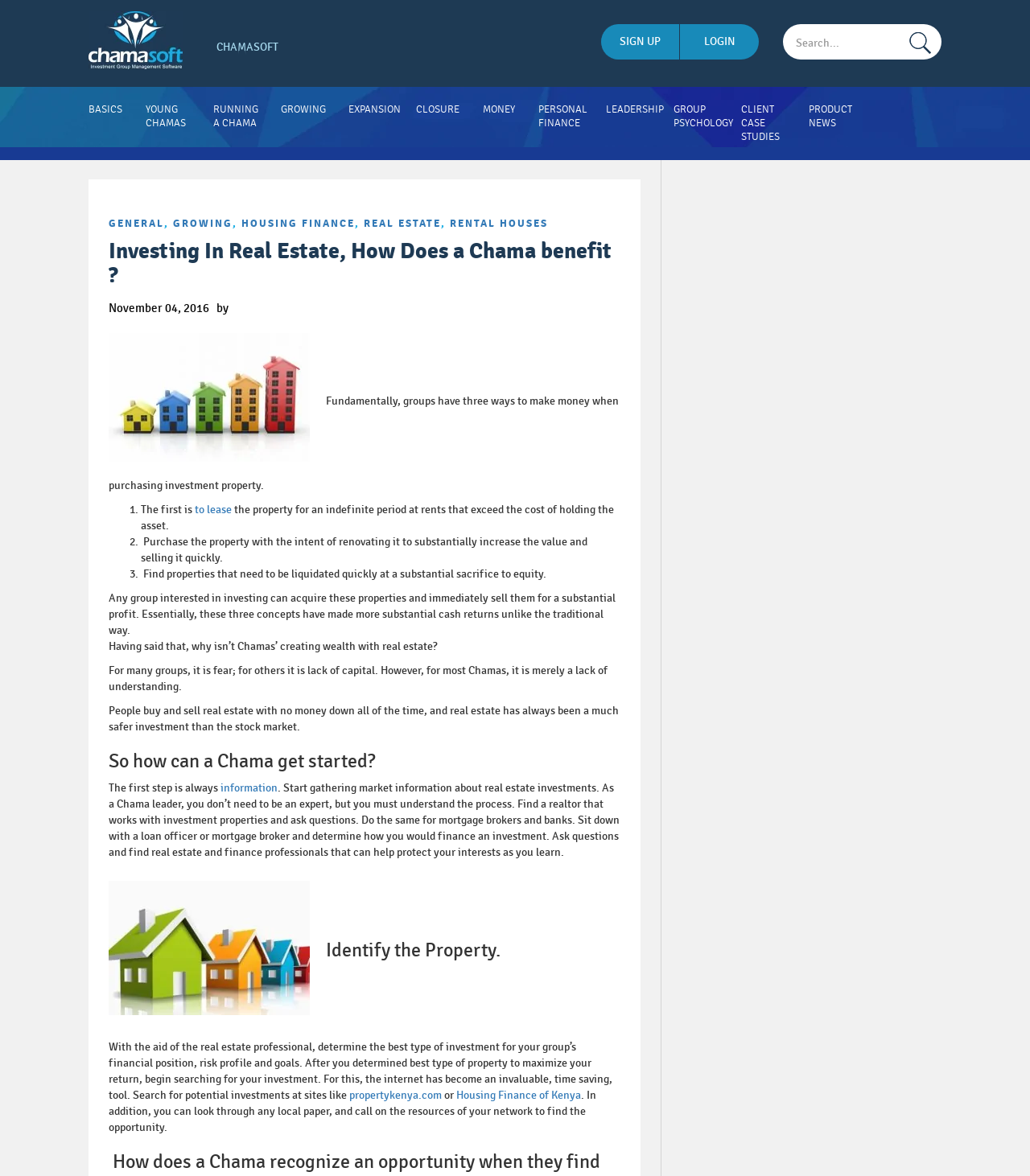Please provide a brief answer to the following inquiry using a single word or phrase:
How many links are there in the navigation menu?

12